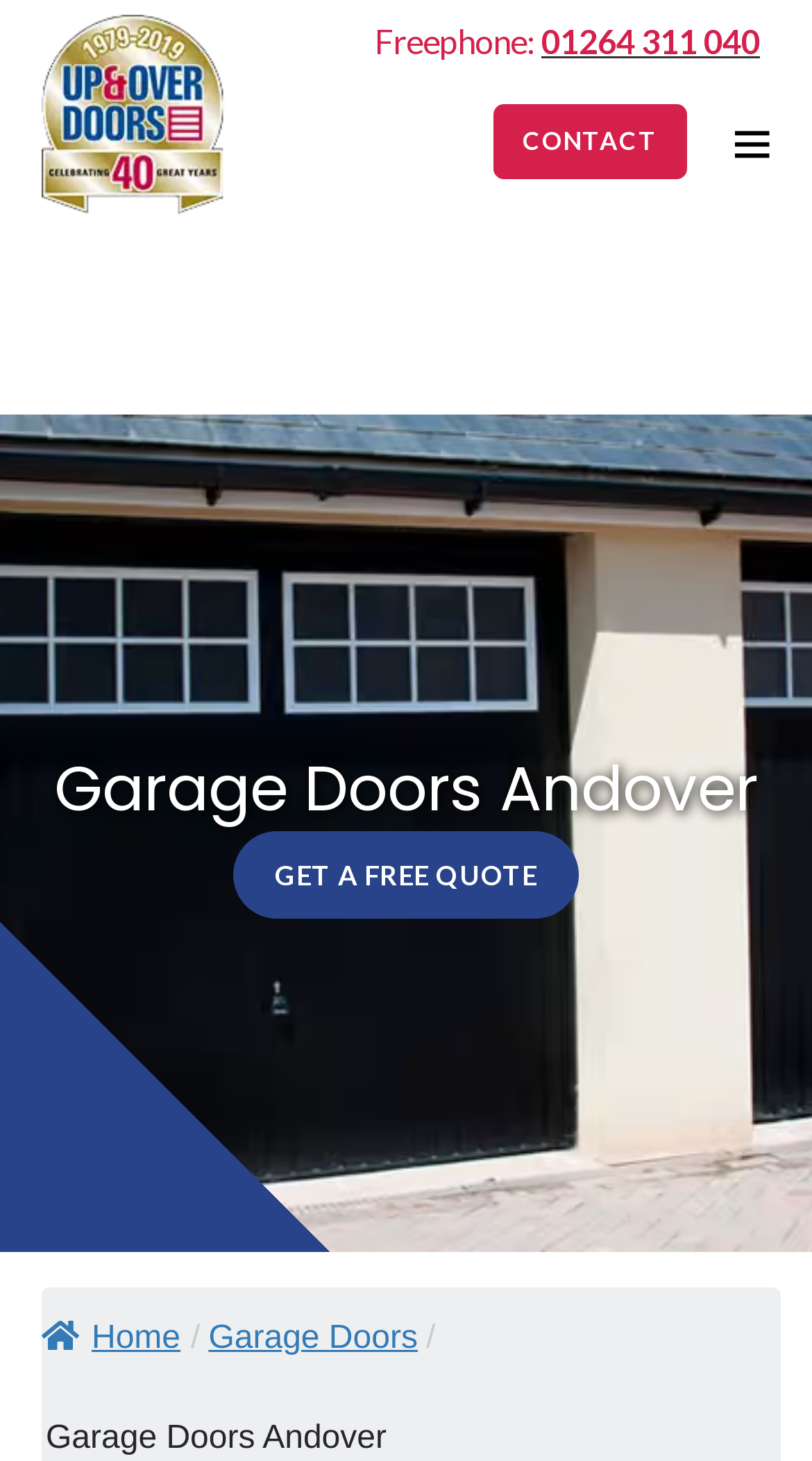Respond to the question with just a single word or phrase: 
What is the phone number to contact?

01264 311 040